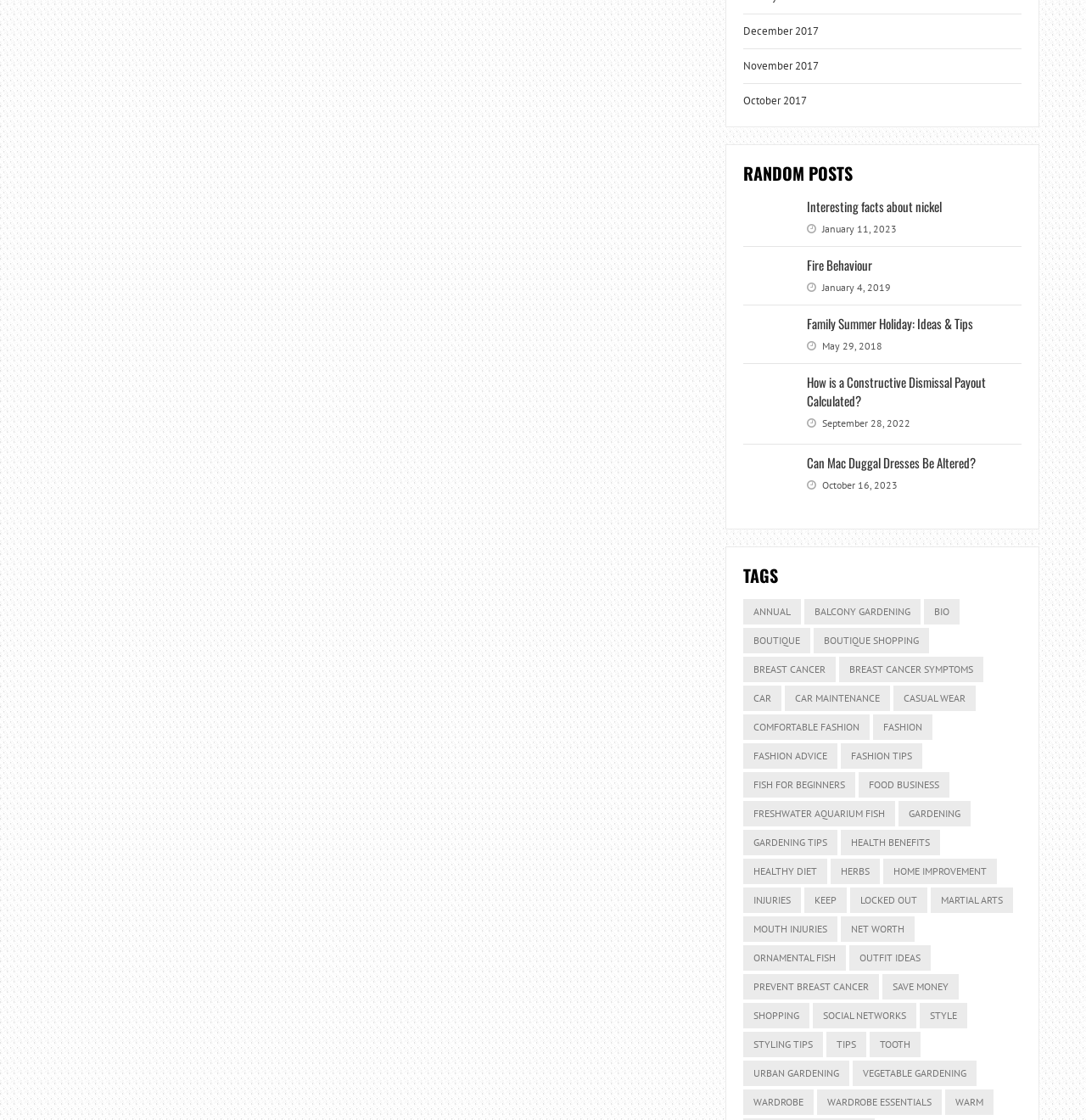What type of content is featured in the post 'Mac Duggal Dresses'?
Please provide a single word or phrase as your answer based on the image.

Image